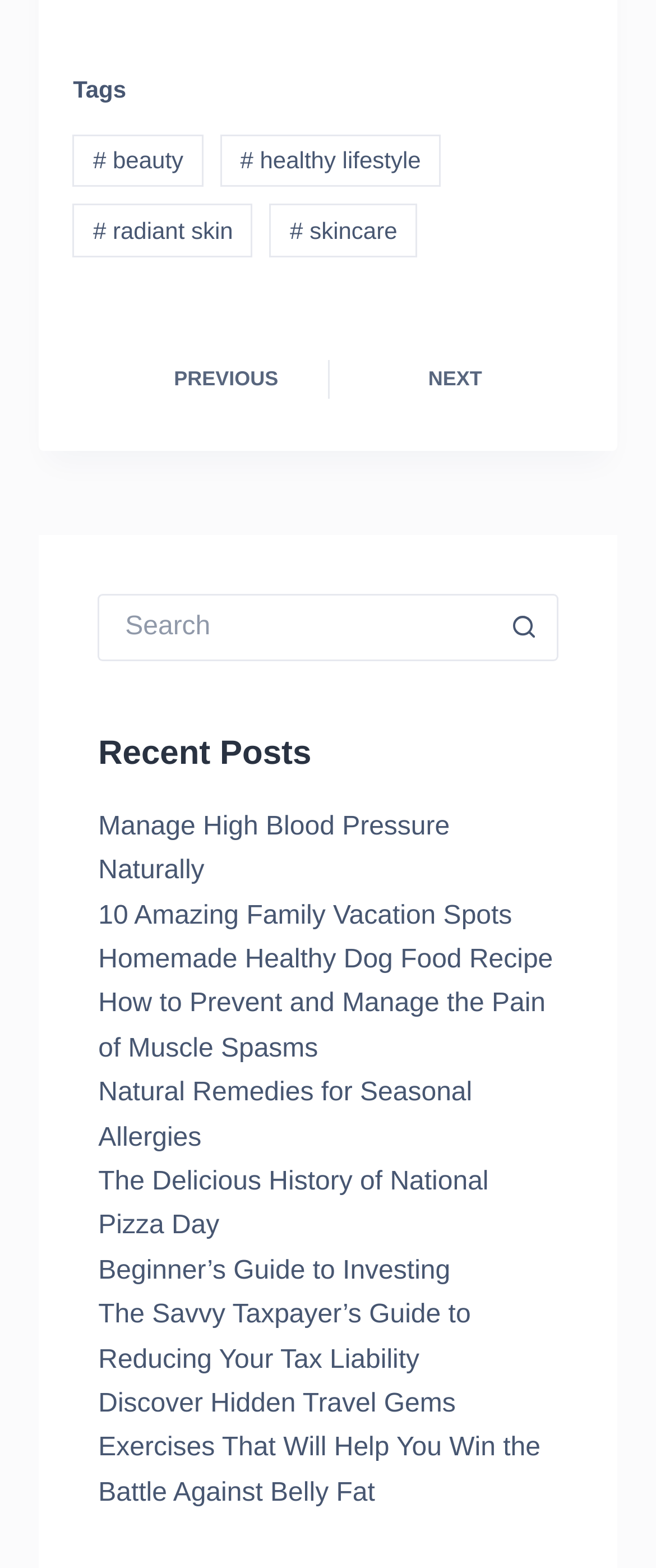Identify the bounding box coordinates of the area that should be clicked in order to complete the given instruction: "Read about managing high blood pressure naturally". The bounding box coordinates should be four float numbers between 0 and 1, i.e., [left, top, right, bottom].

[0.15, 0.518, 0.686, 0.565]